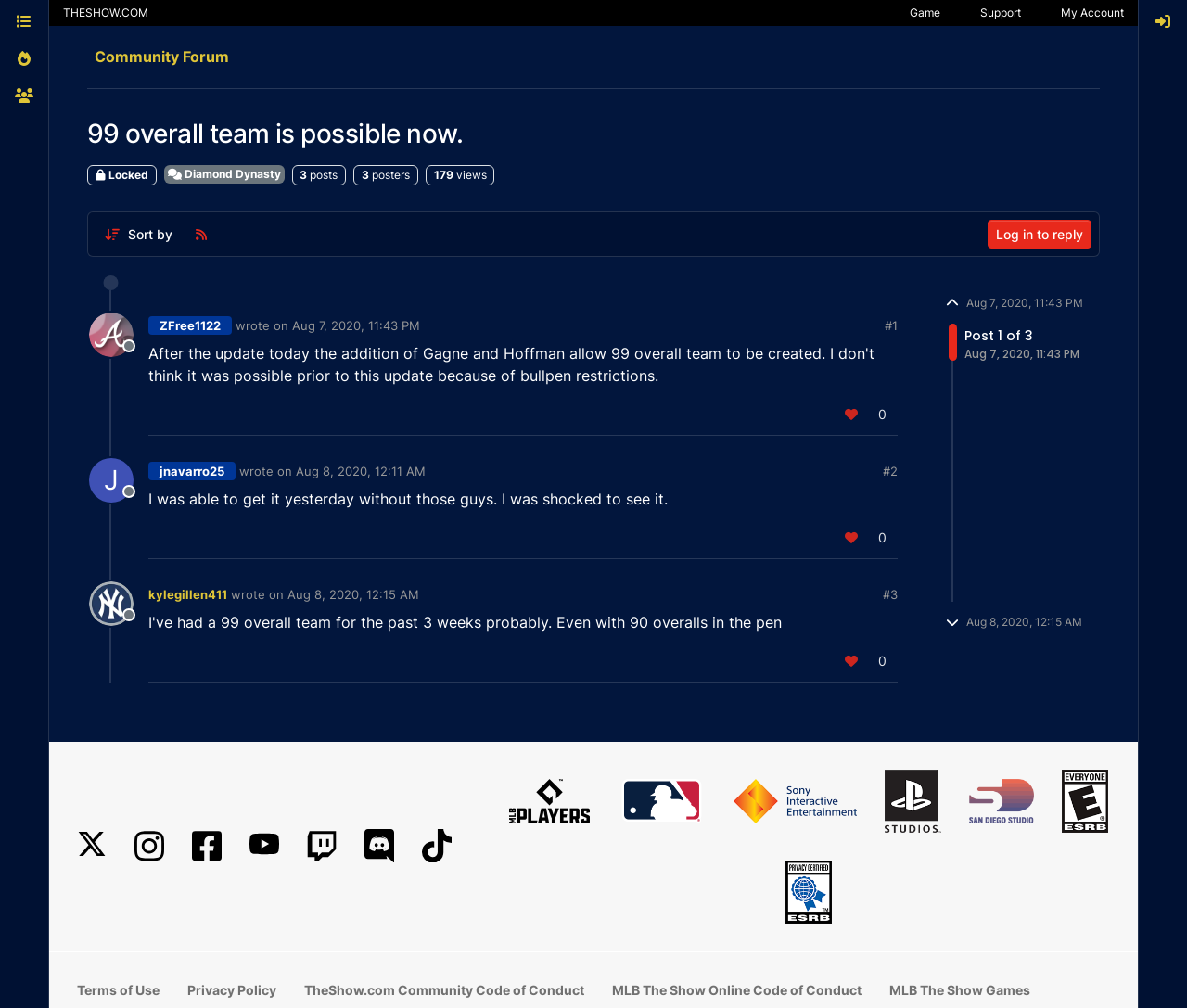Identify the bounding box coordinates of the HTML element based on this description: "THESHOW.COM".

[0.053, 0.006, 0.125, 0.019]